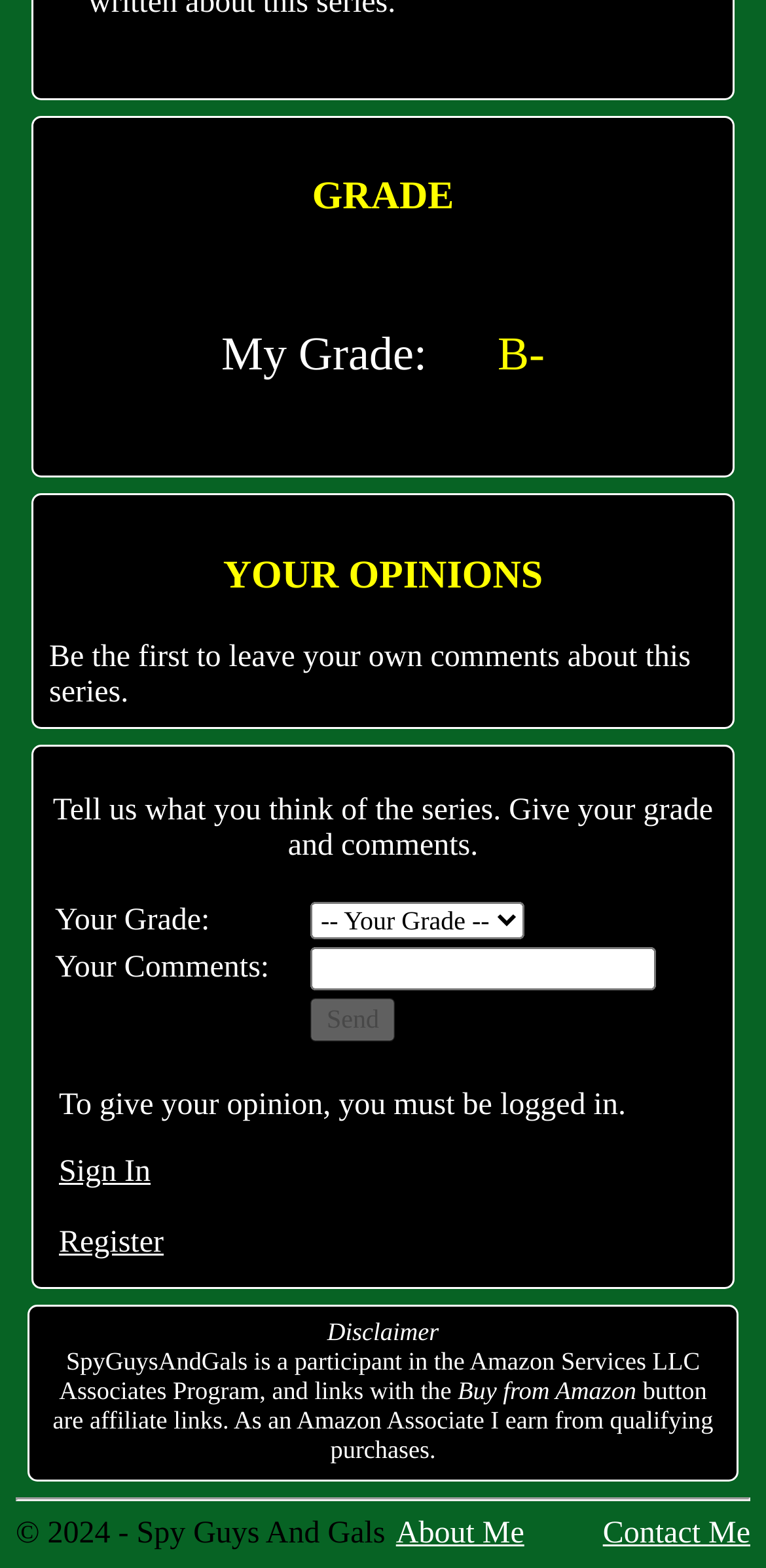Give a one-word or phrase response to the following question: What is the purpose of the webpage?

Leave opinions about a series